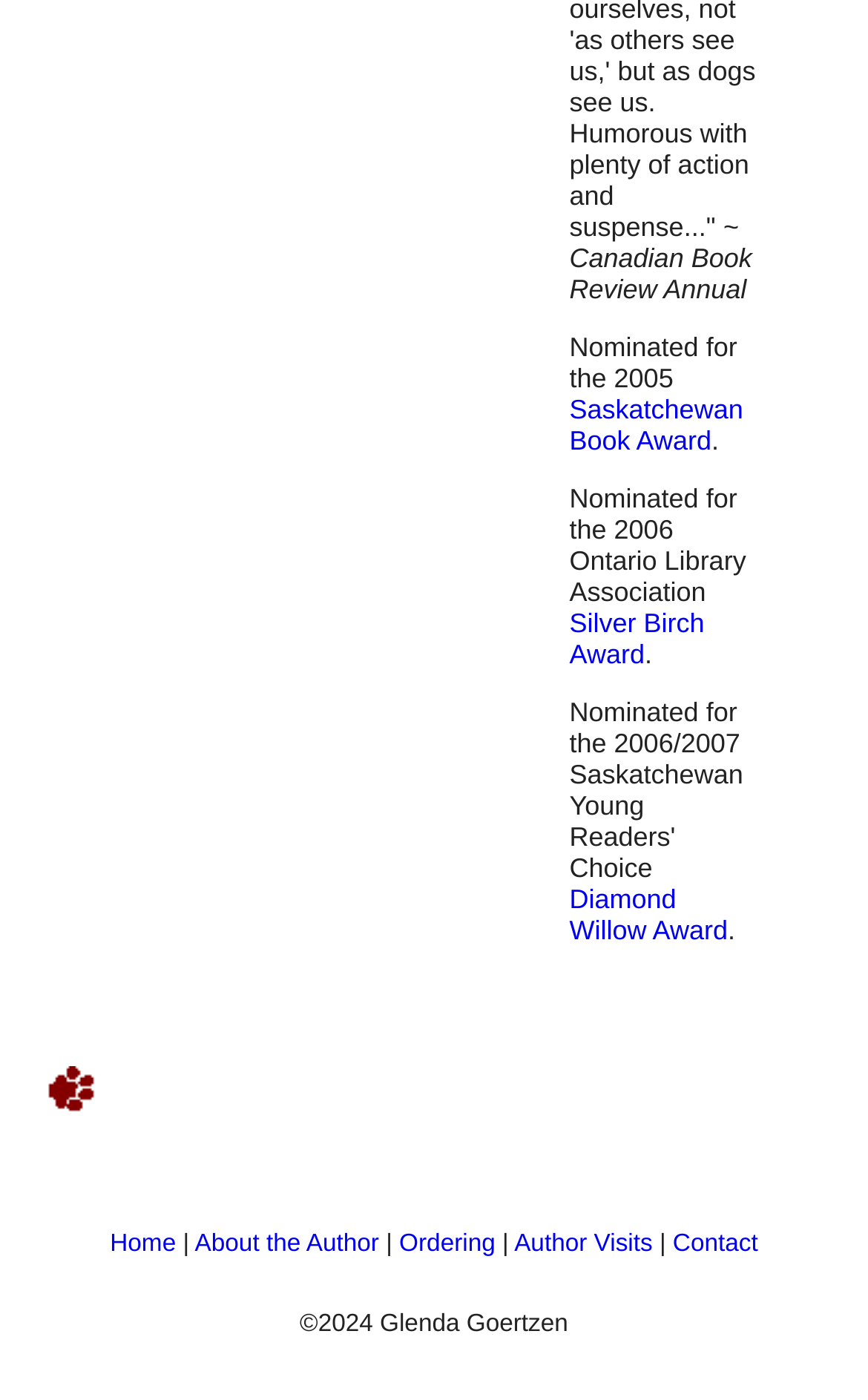Determine the bounding box coordinates for the UI element matching this description: "Author Visits".

[0.592, 0.879, 0.752, 0.898]